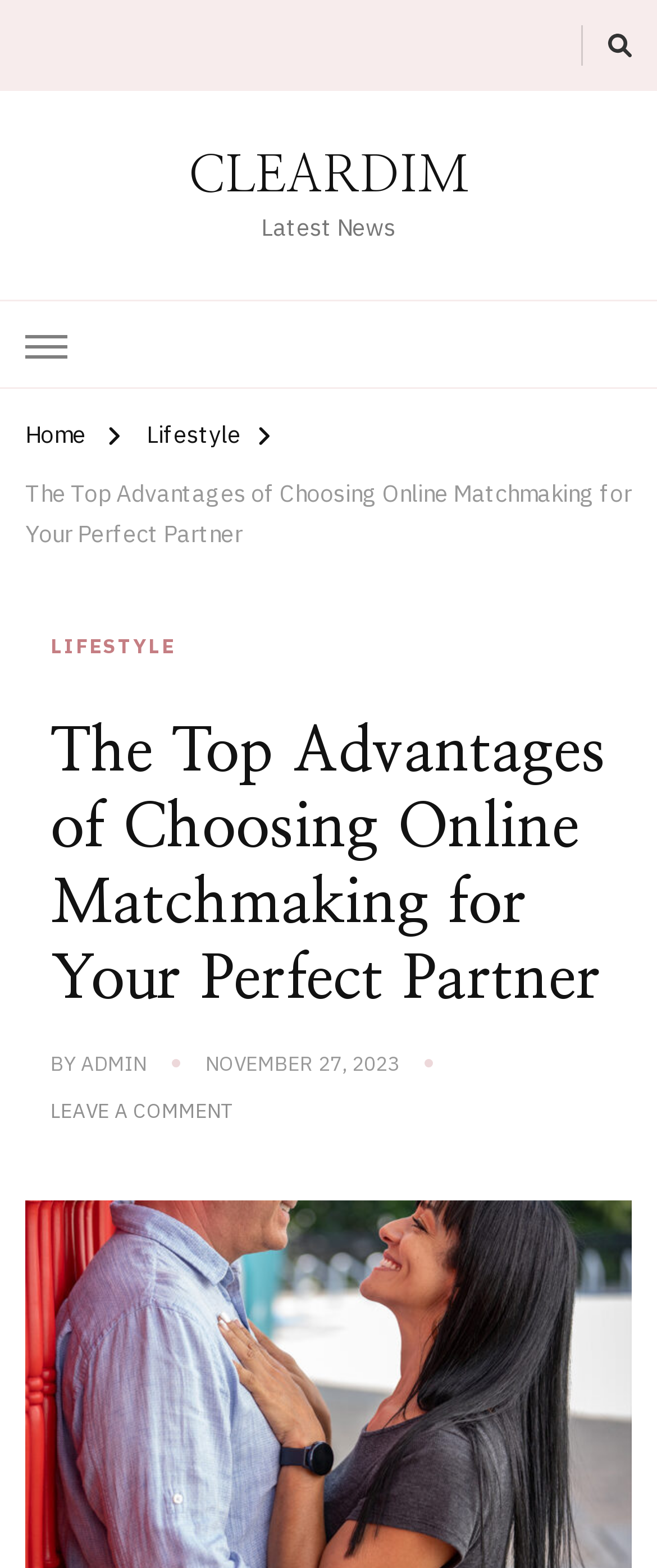Refer to the image and provide an in-depth answer to the question: 
What is the purpose of the button at the top right corner?

I inferred the purpose of the button by its location at the top right corner and its icon, which suggests that it is used to expand a menu or navigation bar.